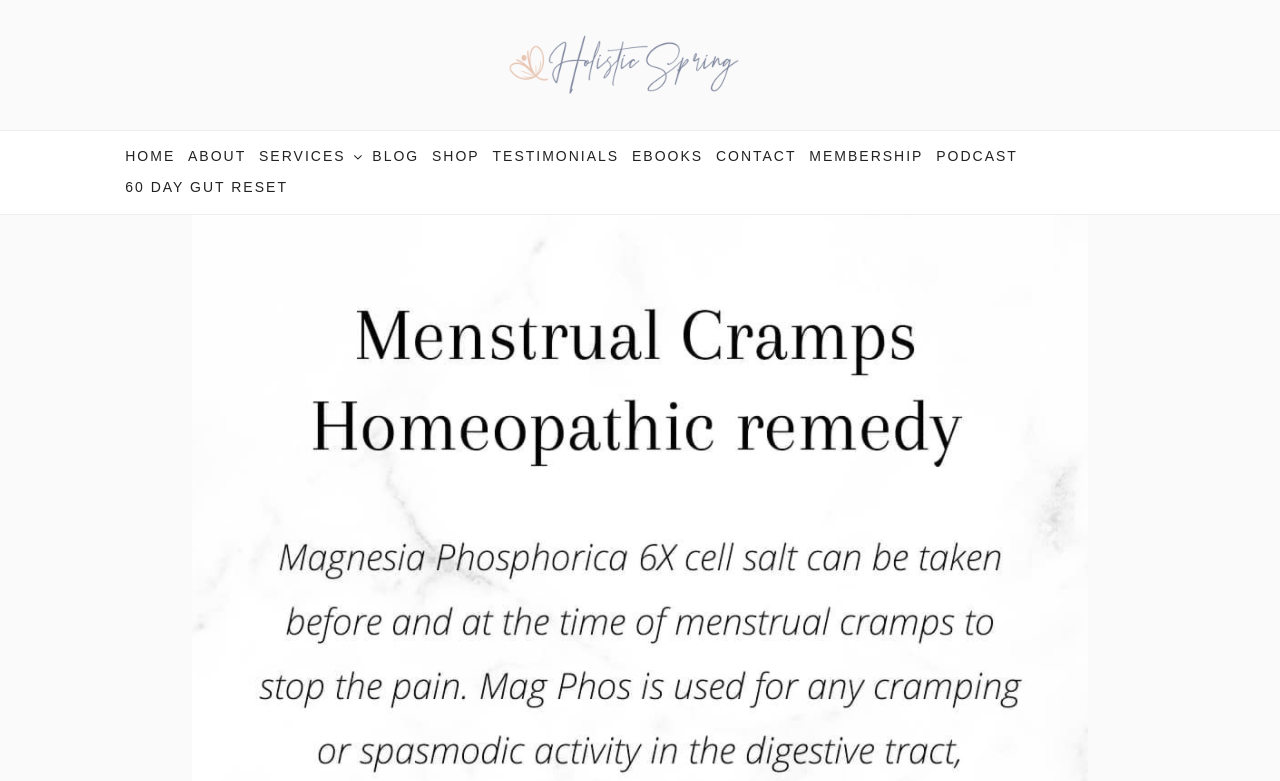Answer succinctly with a single word or phrase:
What is the first menu item?

HOME